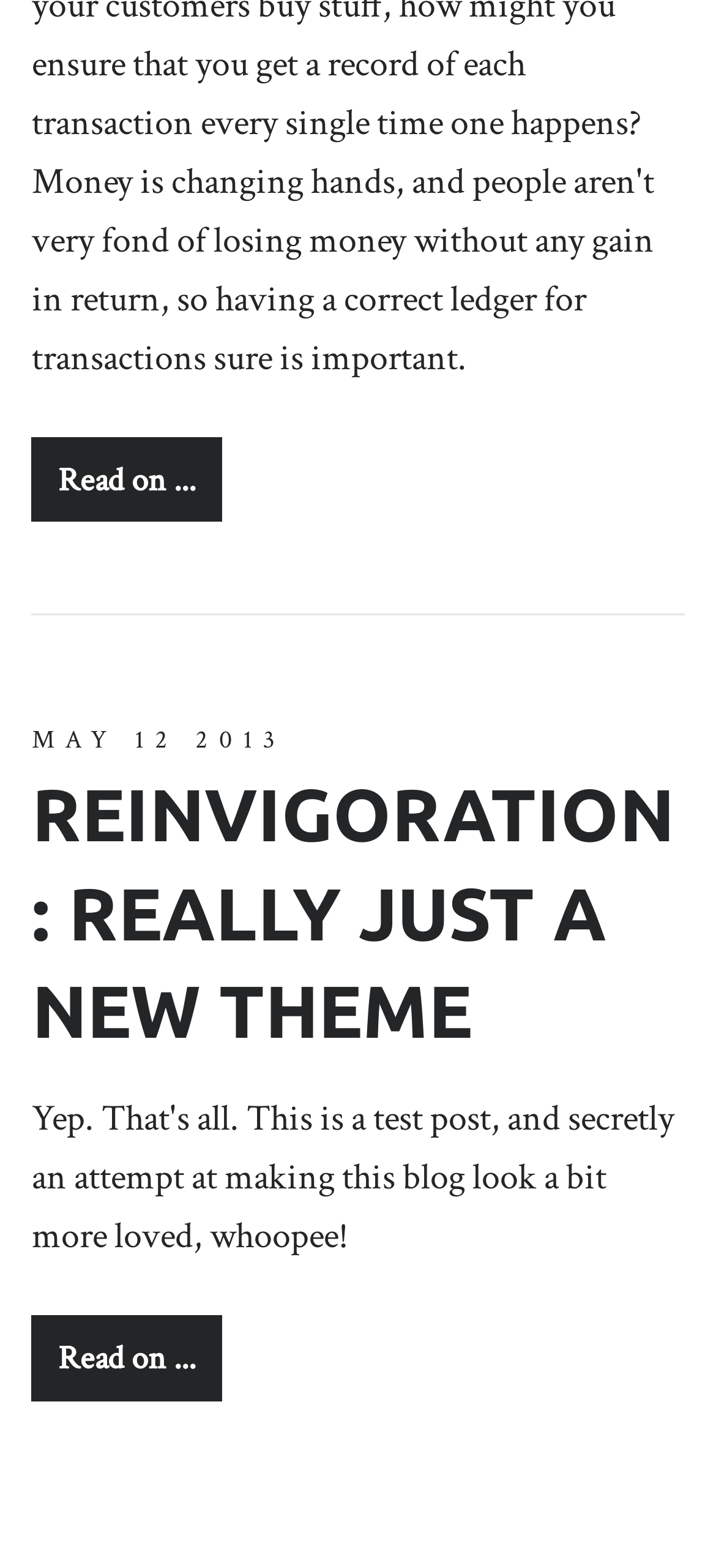Extract the bounding box coordinates of the UI element described by: "Read on ...". The coordinates should include four float numbers ranging from 0 to 1, e.g., [left, top, right, bottom].

[0.045, 0.839, 0.311, 0.893]